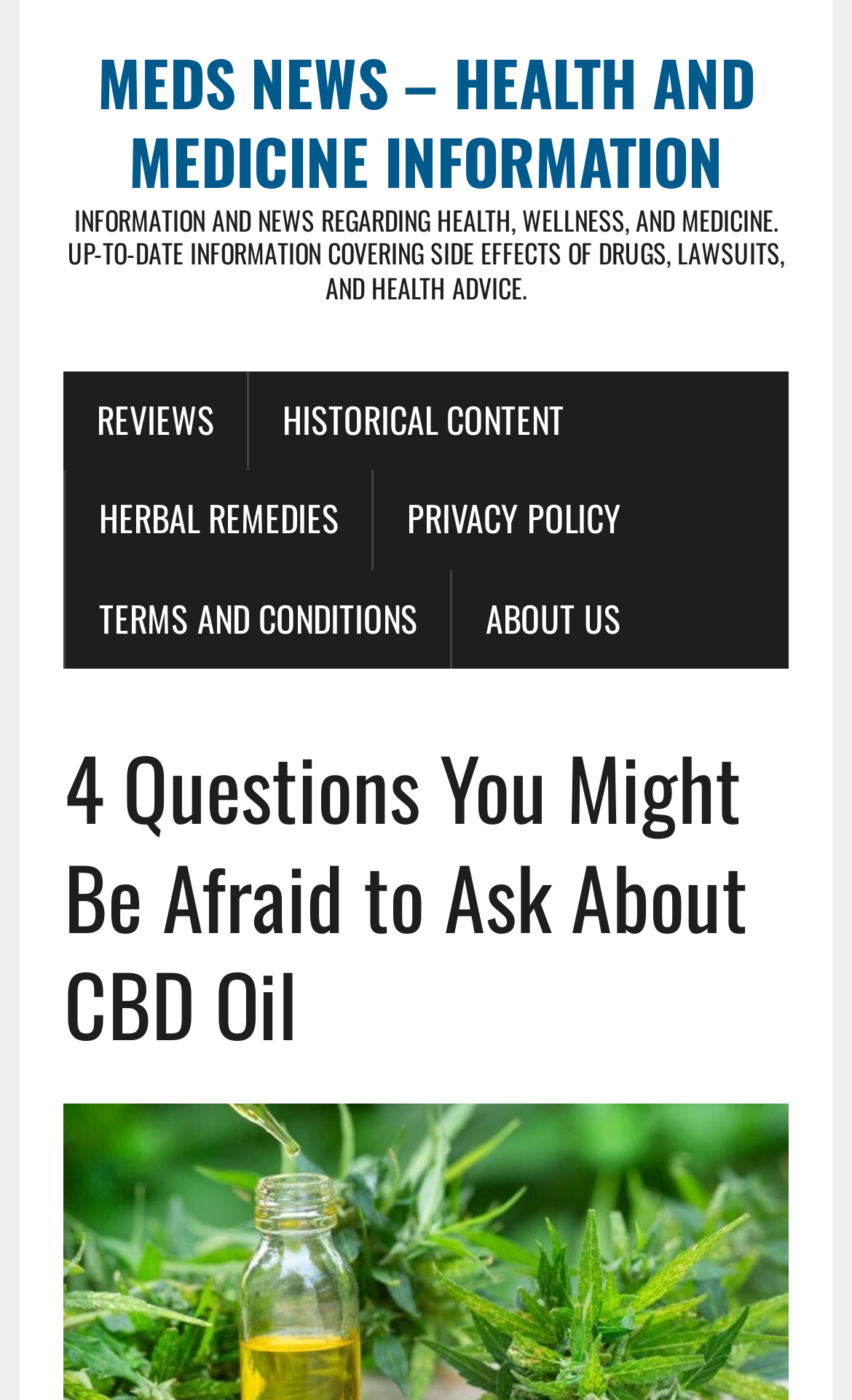Locate the bounding box of the UI element with the following description: "Reviews".

[0.075, 0.265, 0.29, 0.336]